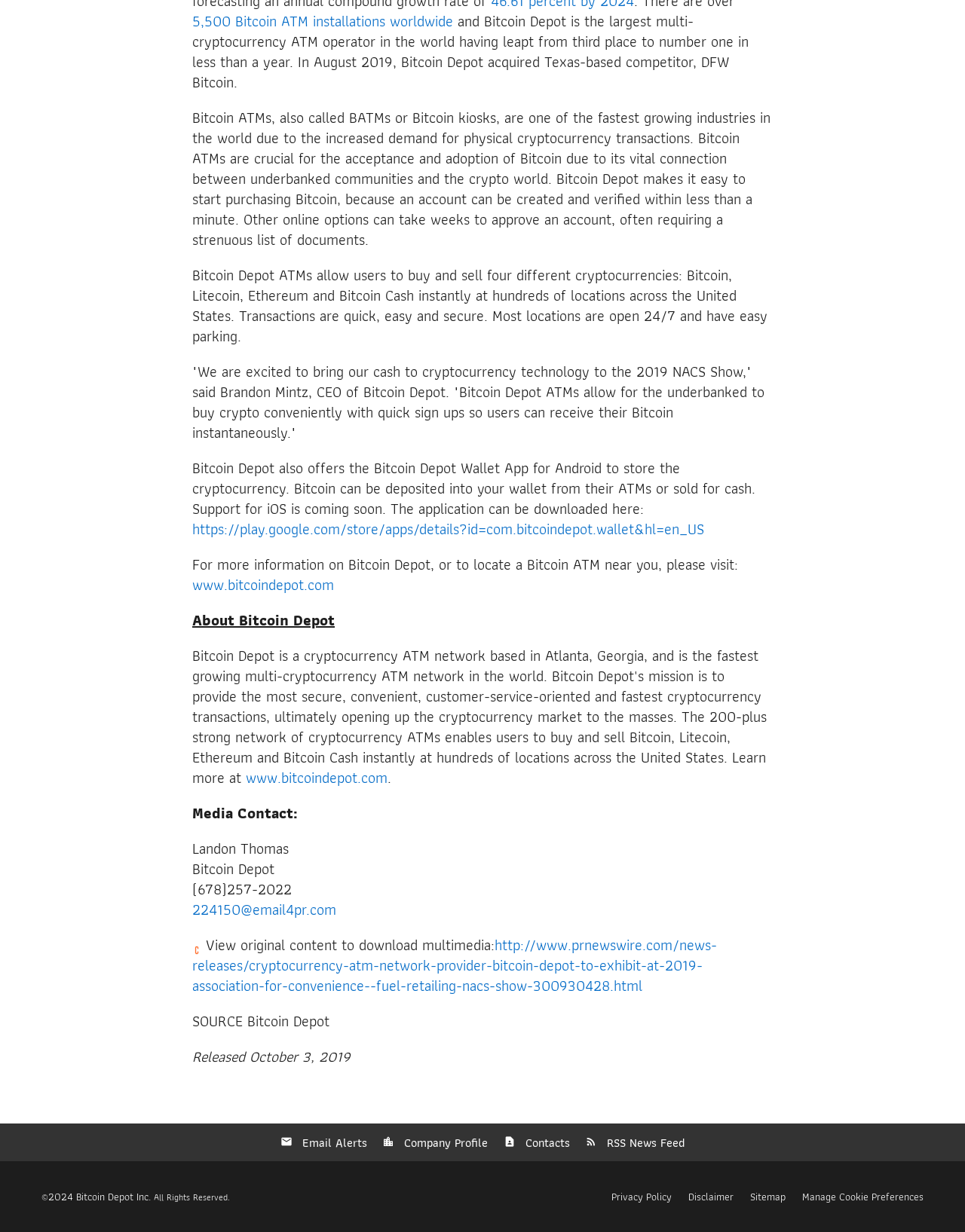Using the element description provided, determine the bounding box coordinates in the format (top-left x, top-left y, bottom-right x, bottom-right y). Ensure that all values are floating point numbers between 0 and 1. Element description: www.bitcoindepot.com

[0.255, 0.621, 0.402, 0.641]